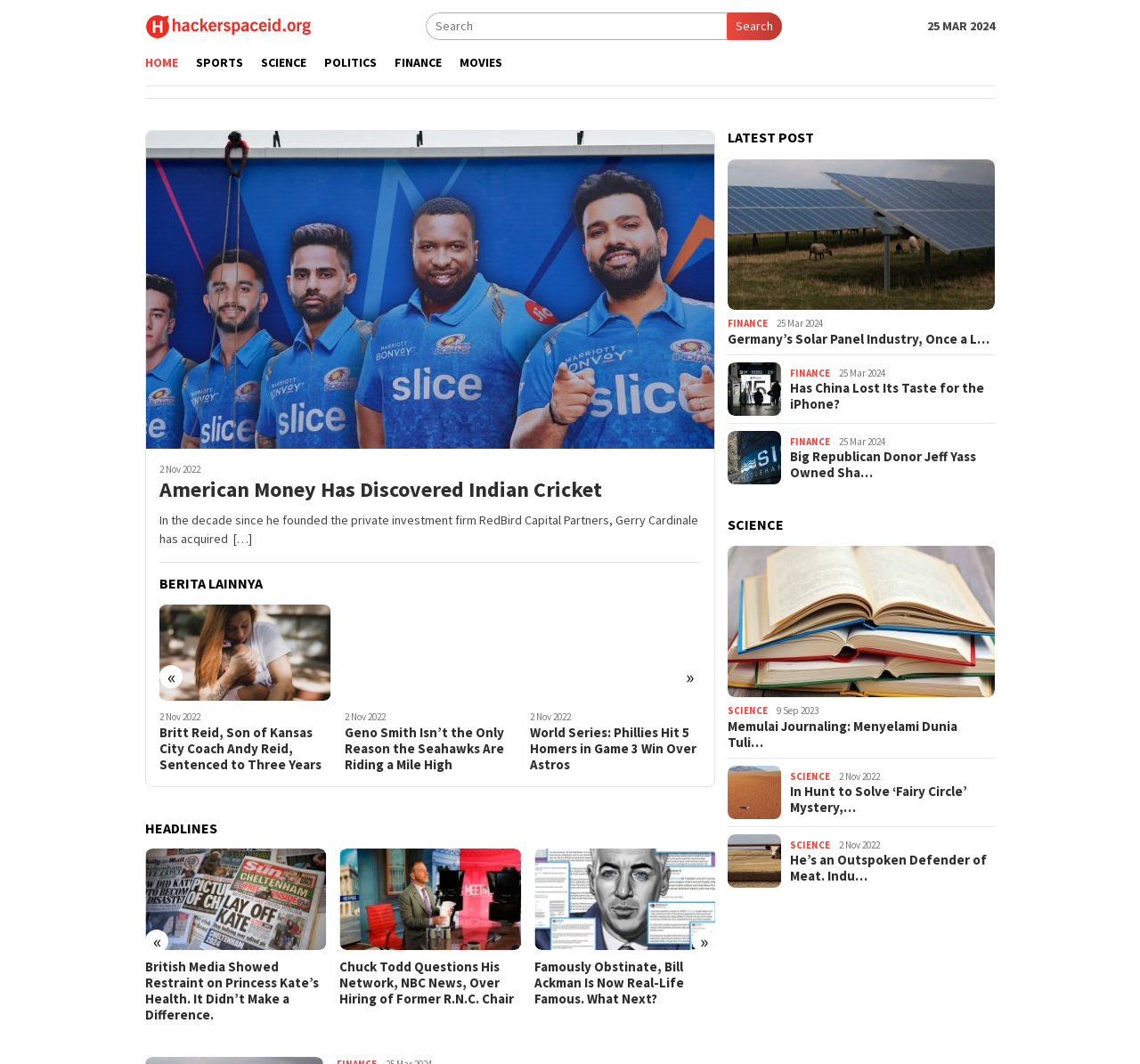Find and specify the bounding box coordinates that correspond to the clickable region for the instruction: "Click the '«' button".

[0.14, 0.625, 0.16, 0.647]